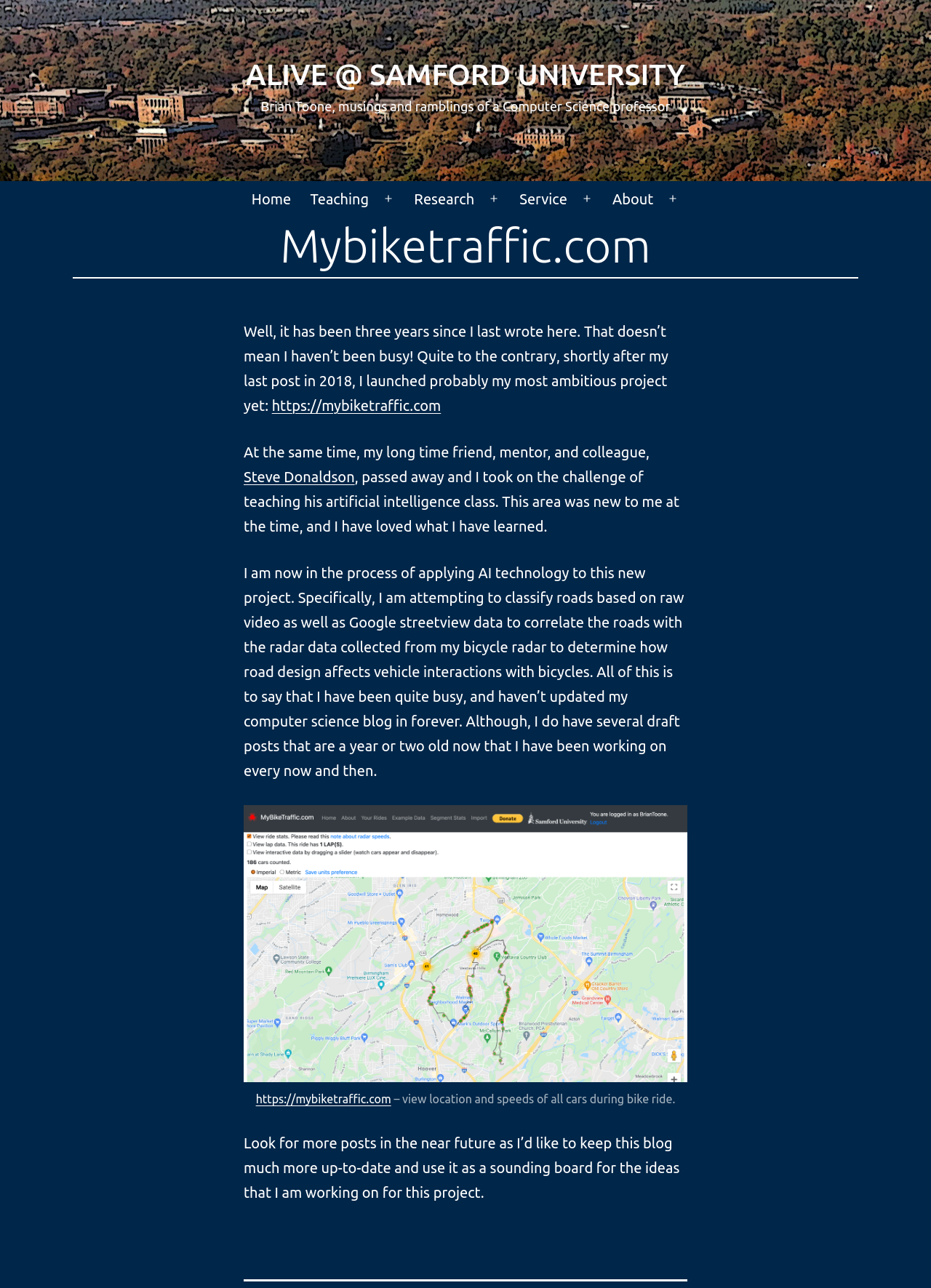Find the bounding box coordinates for the UI element whose description is: "Research". The coordinates should be four float numbers between 0 and 1, in the format [left, top, right, bottom].

[0.434, 0.14, 0.52, 0.169]